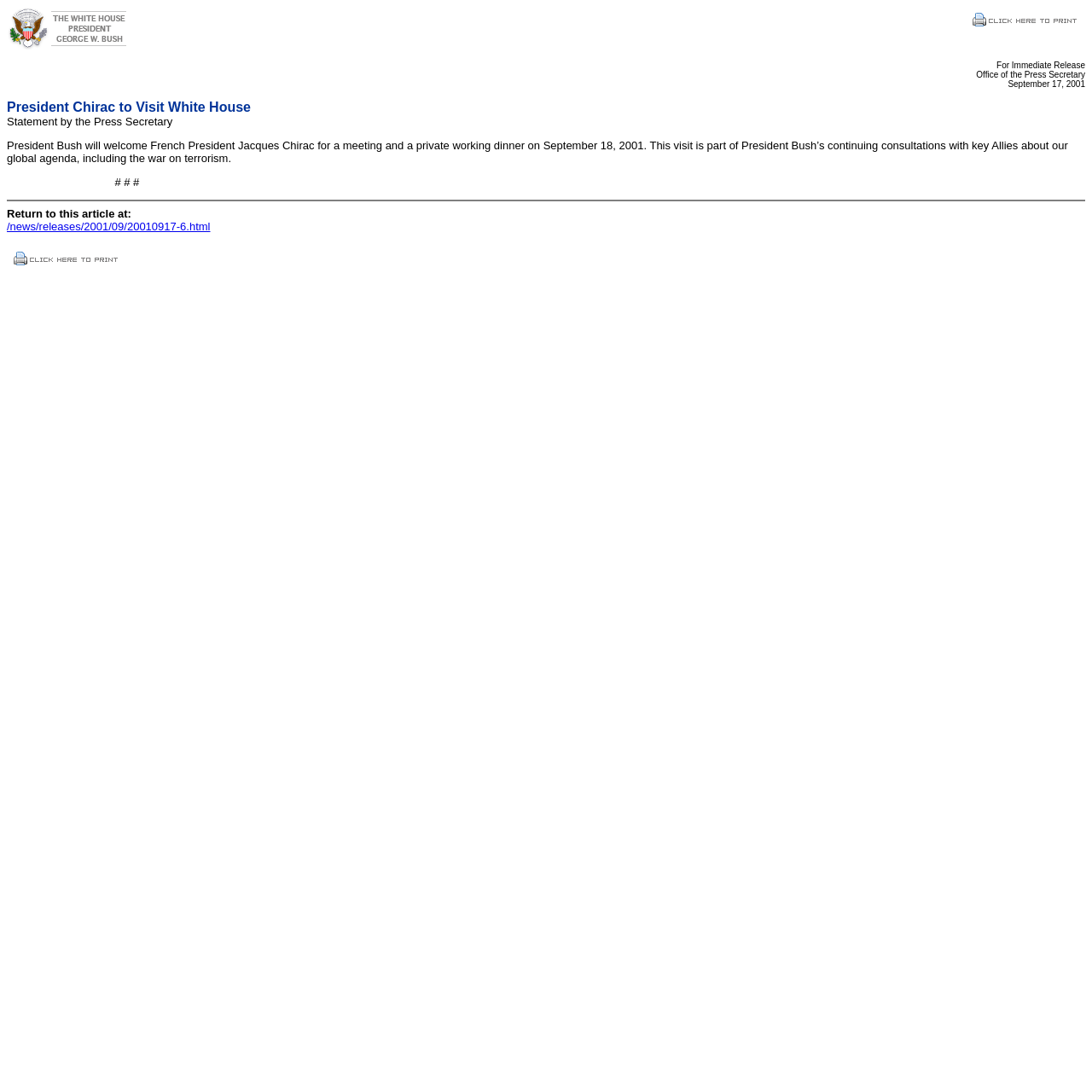What is the purpose of the meeting between the two presidents?
Please provide a comprehensive answer based on the information in the image.

I found this answer by reading the text in the StaticText element with the bounding box coordinates [0.006, 0.127, 0.978, 0.151], which states 'This visit is part of President Bush’s continuing consultations with key Allies about our global agenda, including the war on terrorism.'